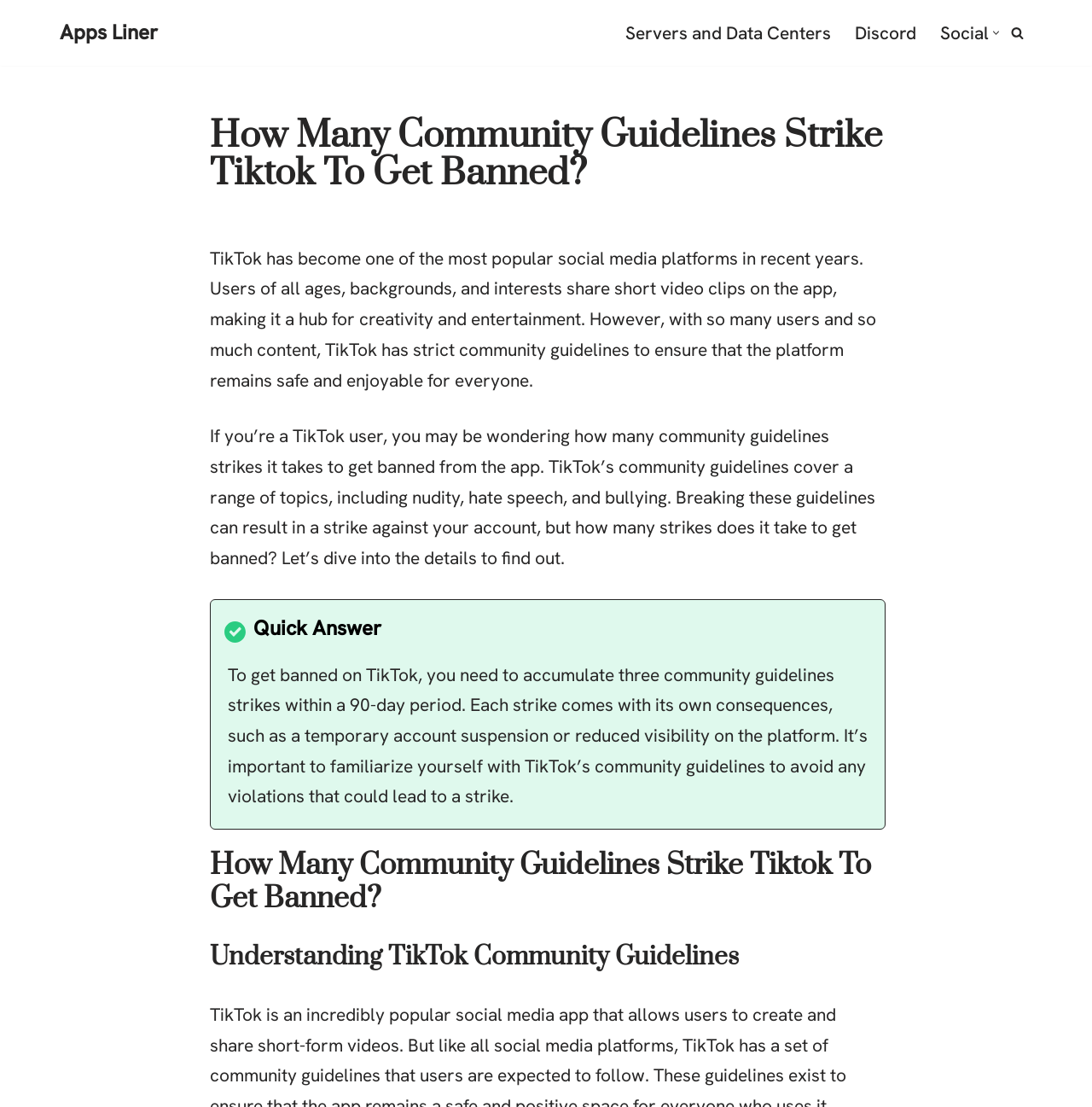How many community guidelines strikes does it take to get banned on TikTok?
Using the visual information, reply with a single word or short phrase.

Three